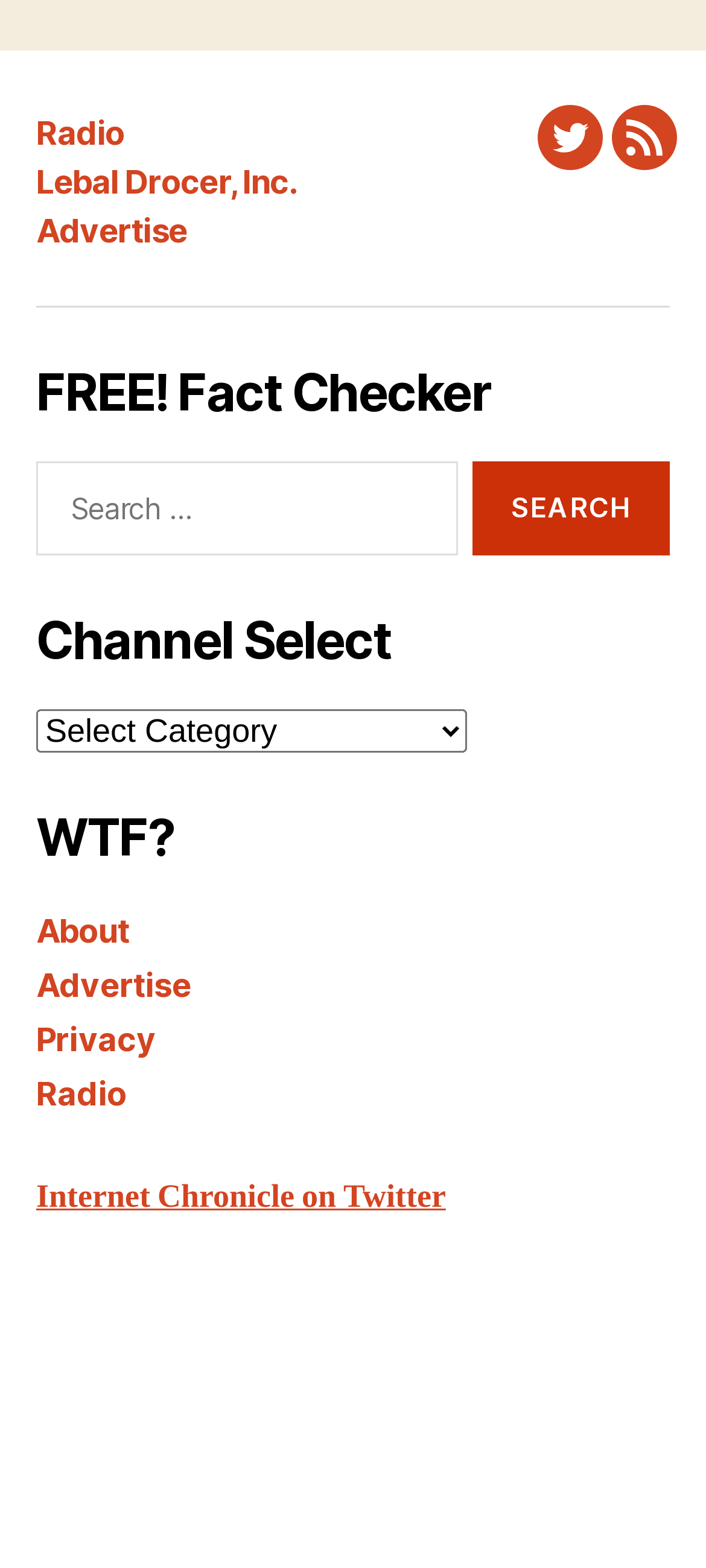Show the bounding box coordinates of the region that should be clicked to follow the instruction: "Select a channel."

[0.051, 0.452, 0.662, 0.48]